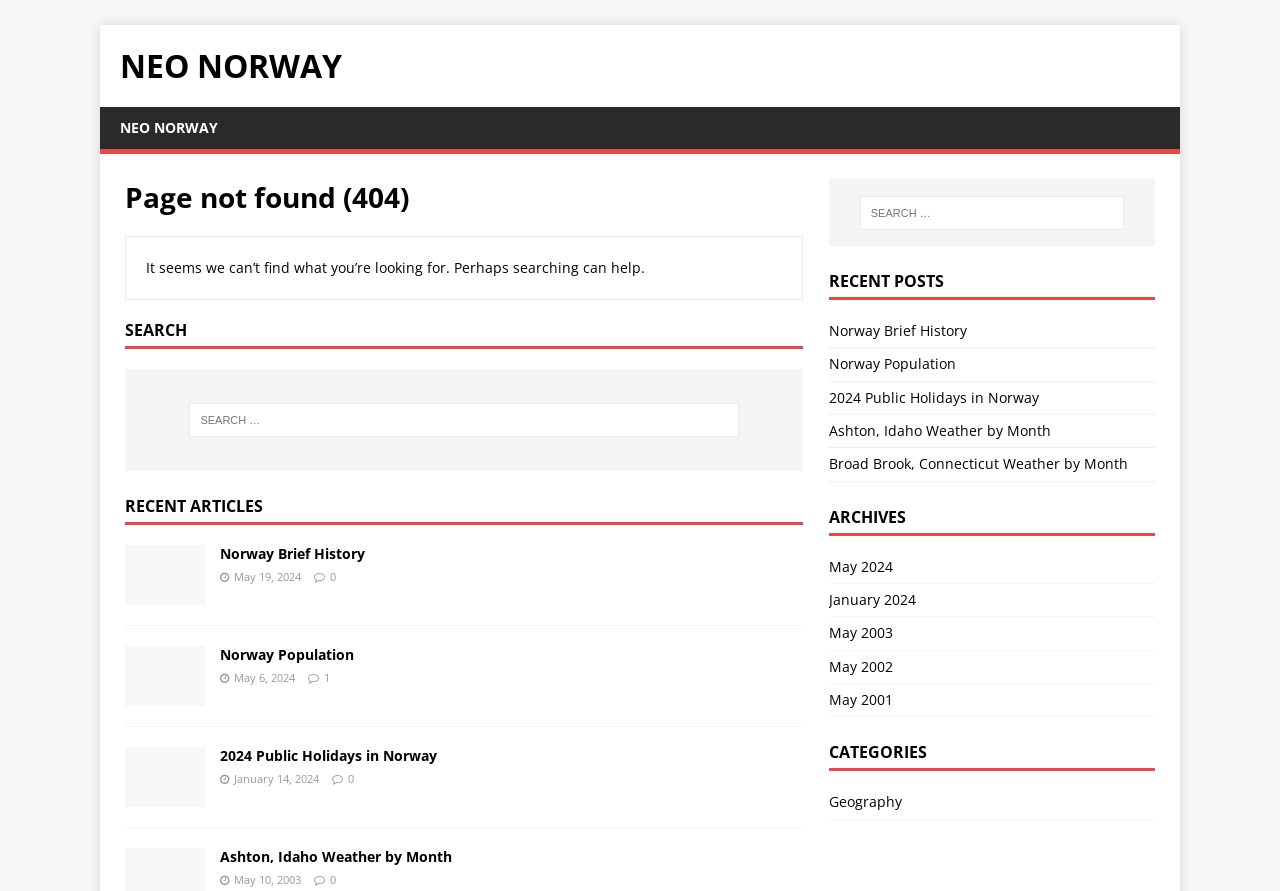Find the bounding box coordinates of the element to click in order to complete the given instruction: "Search in the right sidebar."

[0.647, 0.201, 0.902, 0.276]